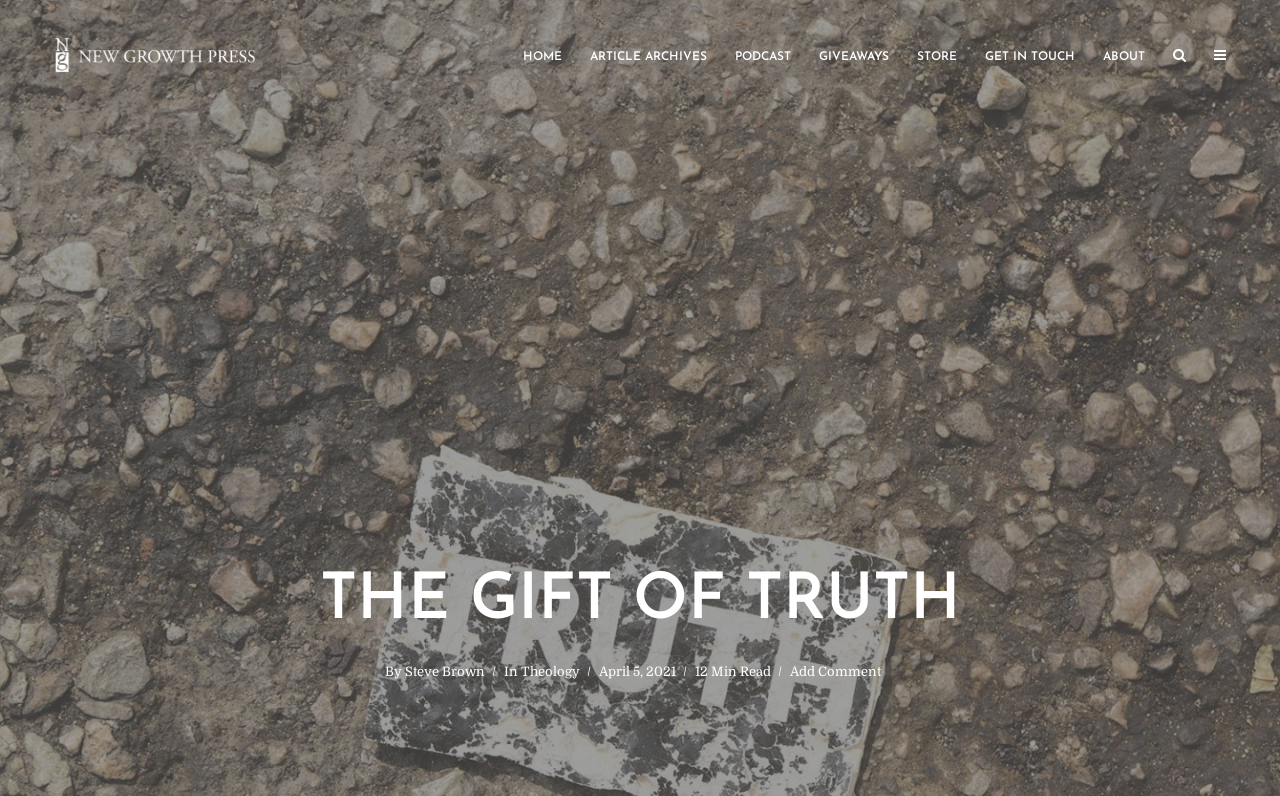Please answer the following question as detailed as possible based on the image: 
When was the current article published?

I looked for the publication date in the article metadata and found the text 'April 5, 2021'. This is the date when the current article was published.